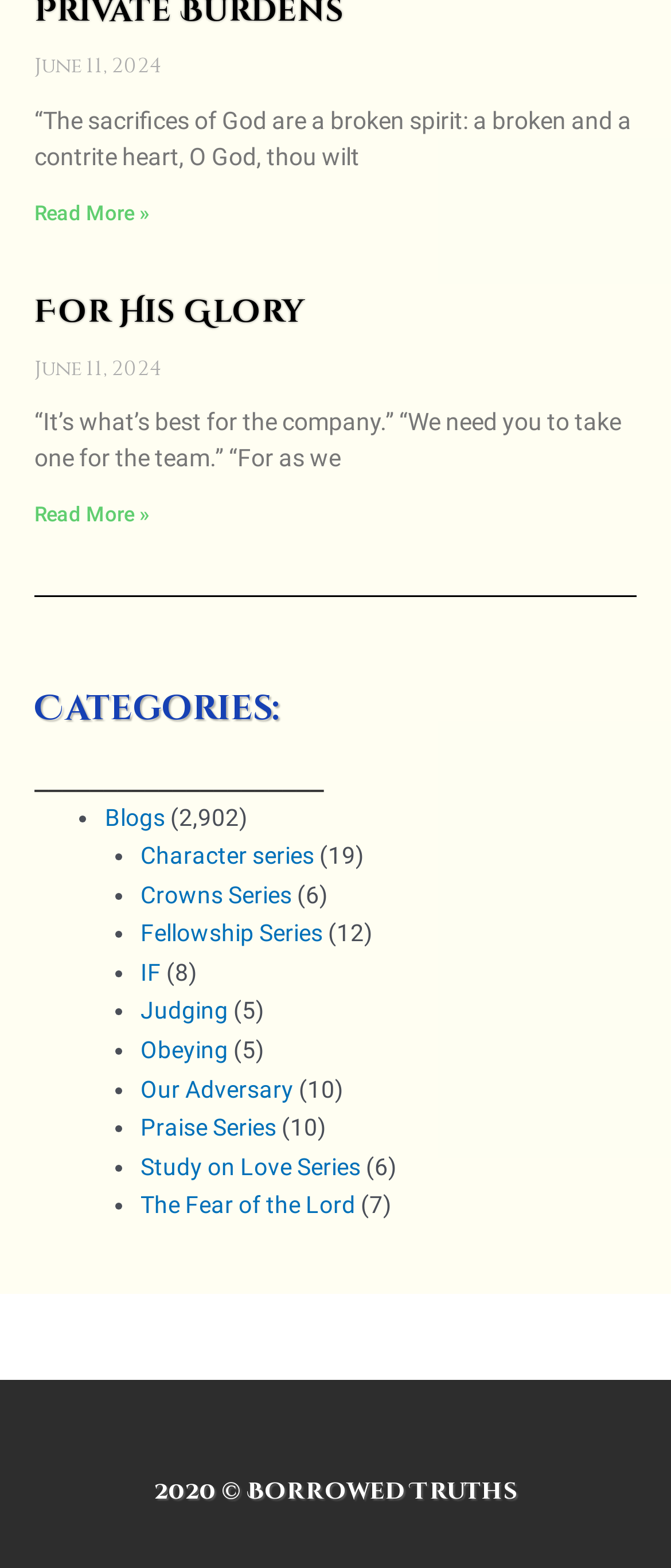Determine the coordinates of the bounding box that should be clicked to complete the instruction: "Read more about For His Glory". The coordinates should be represented by four float numbers between 0 and 1: [left, top, right, bottom].

[0.051, 0.321, 0.223, 0.336]